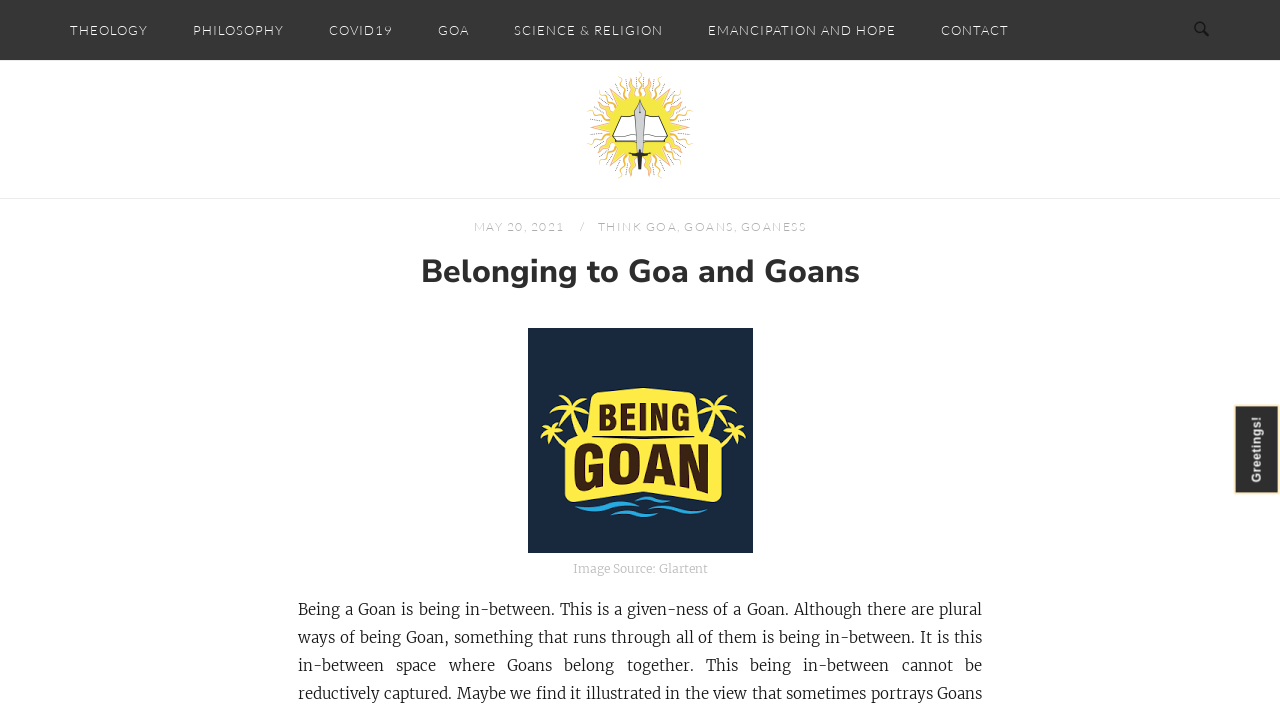Provide an in-depth caption for the elements present on the webpage.

The webpage is titled "Belonging to Goa and Goans – Jnanamrit". At the top, there are six links in a row, including "THEOLOGY", "PHILOSOPHY", "COVID19", "GOA", "SCIENCE & RELIGION", and "EMANCIPATION AND HOPE", followed by a "CONTACT" link. To the right of these links, there is a search button with an icon.

Below the top links, there is a prominent section with a header that reads "Belonging to Goa and Goans". Within this section, there is a date "MAY 20, 2021" and a link "THINK GOA, GOANS, GOANESS". Below these elements, there is a figure with a caption "Image Source: Glartent".

On the right side of the page, there is a link "Home" that is positioned above a greeting message "Greetings!". At the very top right corner, there is a search button with an icon.

The overall structure of the page is divided into distinct sections, with clear headings and concise text. The use of links, buttons, and images creates a visually appealing layout.